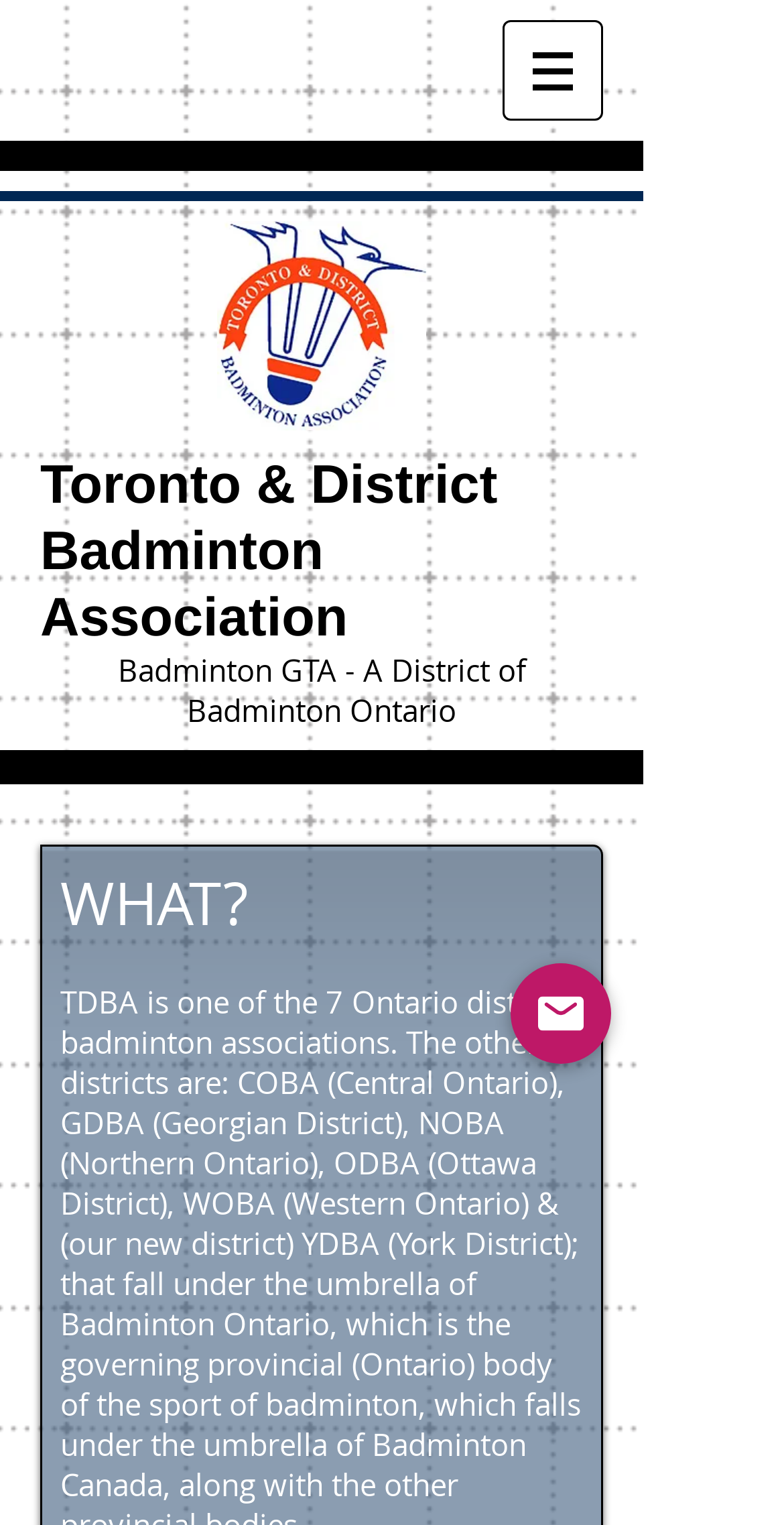Construct a thorough caption encompassing all aspects of the webpage.

The webpage is about the Toronto & District Badminton Association, specifically the "About US" section. At the top, there is a navigation menu labeled "Site" with a button that has a popup menu. The button is accompanied by a small image. 

Below the navigation menu, there is a large image taking up a significant portion of the page, which appears to be a photo related to the association, possibly from an event.

The main content of the page starts with a heading that displays the name of the association. Below the heading, there is a paragraph of text that describes the association as "Badminton GTA - A District of Badminton Ontario".

Further down, there is a section with a bold question "WHAT?" followed by a brief description or explanation. 

At the bottom right of the page, there is a link to "Email" accompanied by a small image.